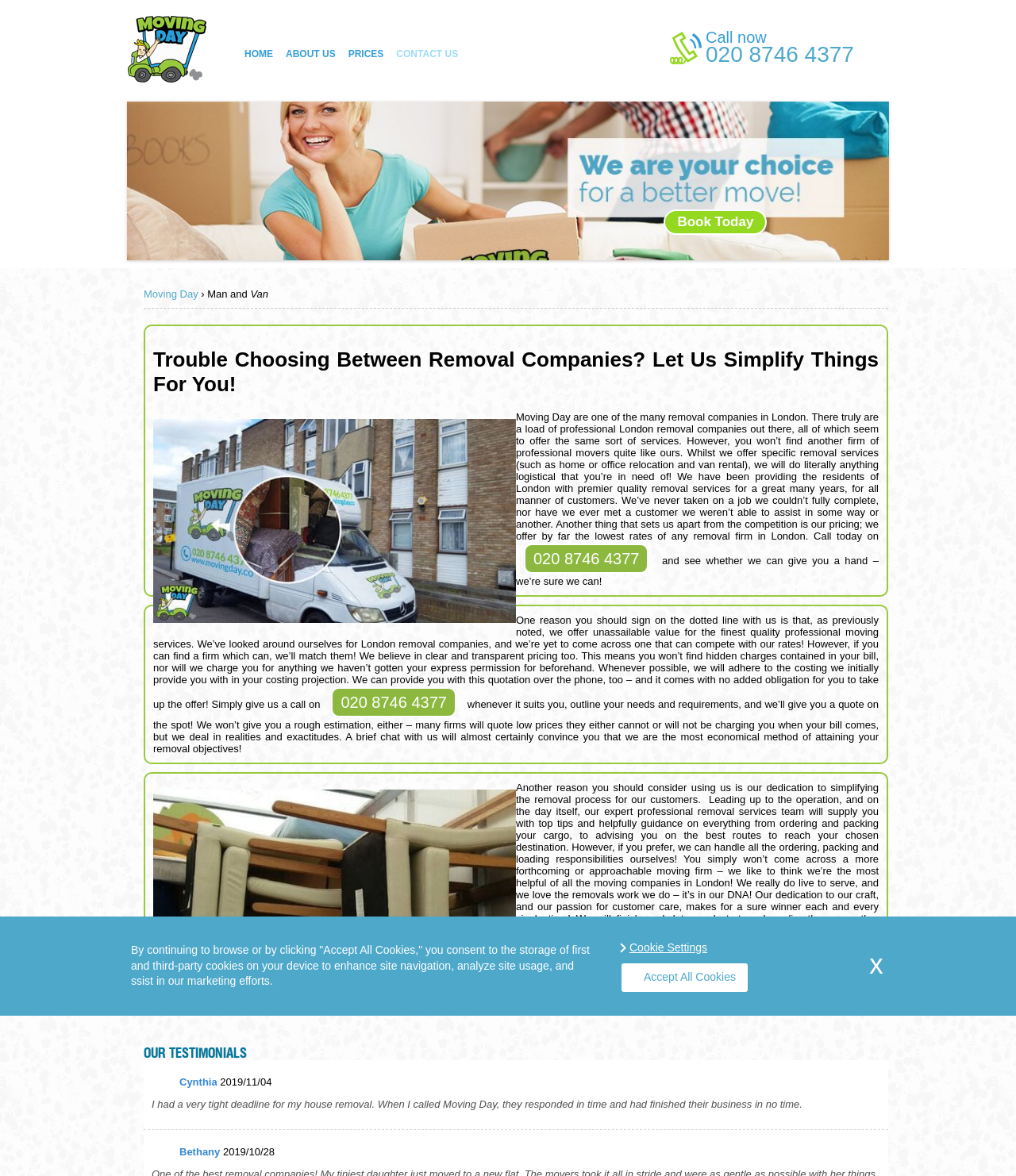Locate the bounding box coordinates of the region to be clicked to comply with the following instruction: "Call the phone number". The coordinates must be four float numbers between 0 and 1, in the form [left, top, right, bottom].

[0.695, 0.036, 0.841, 0.057]